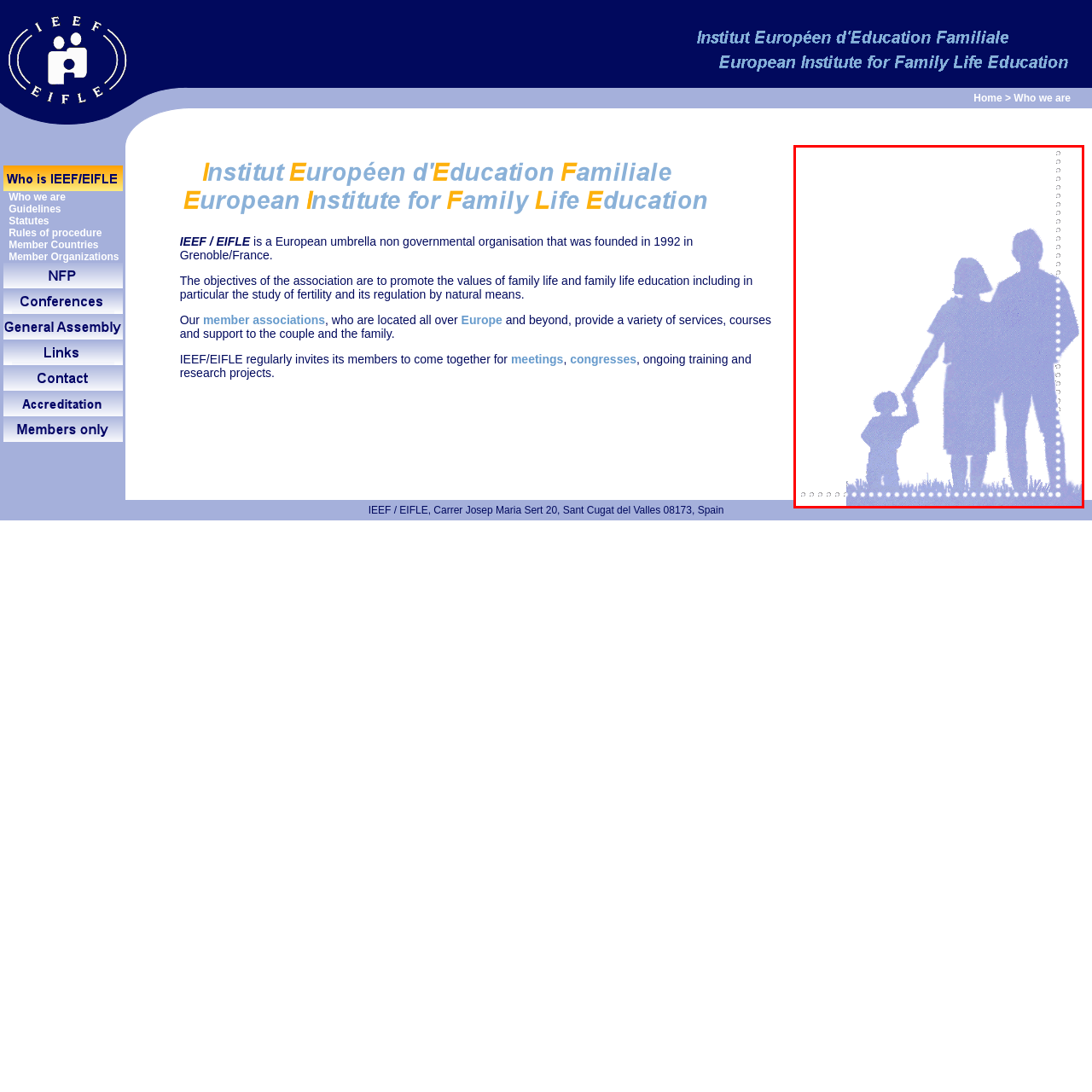Elaborate on the visual details of the image contained within the red boundary.

The image depicts a silhouette of a family standing together in a field, symbolizing unity and the values of family life. In the foreground, a child reaches up to hold the hand of an adult, representing guidance and support. To the right, another adult stands, completing the familial trio. This visual encapsulates the essence of family life education, which is a core focus of the IEEF/EIFLE organization, dedicated to promoting the values and services that support families across Europe. The gentle purple hue of the silhouettes enhances the warm, inviting feel of the image, while the grassy base further emphasizes themes of growth and nurturing within the family unit.